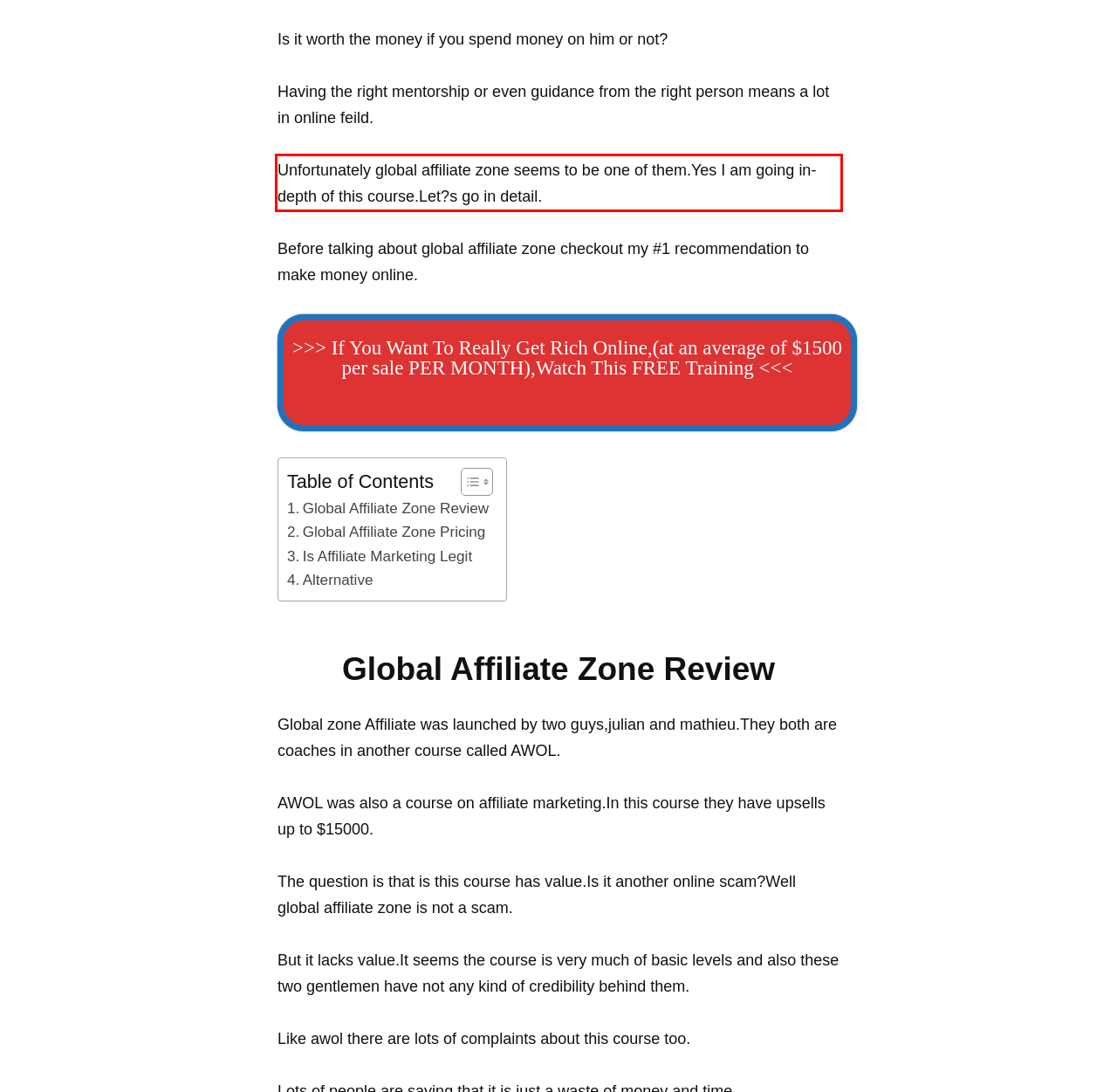In the screenshot of the webpage, find the red bounding box and perform OCR to obtain the text content restricted within this red bounding box.

Unfortunately global affiliate zone seems to be one of them.Yes I am going in-depth of this course.Let?s go in detail.